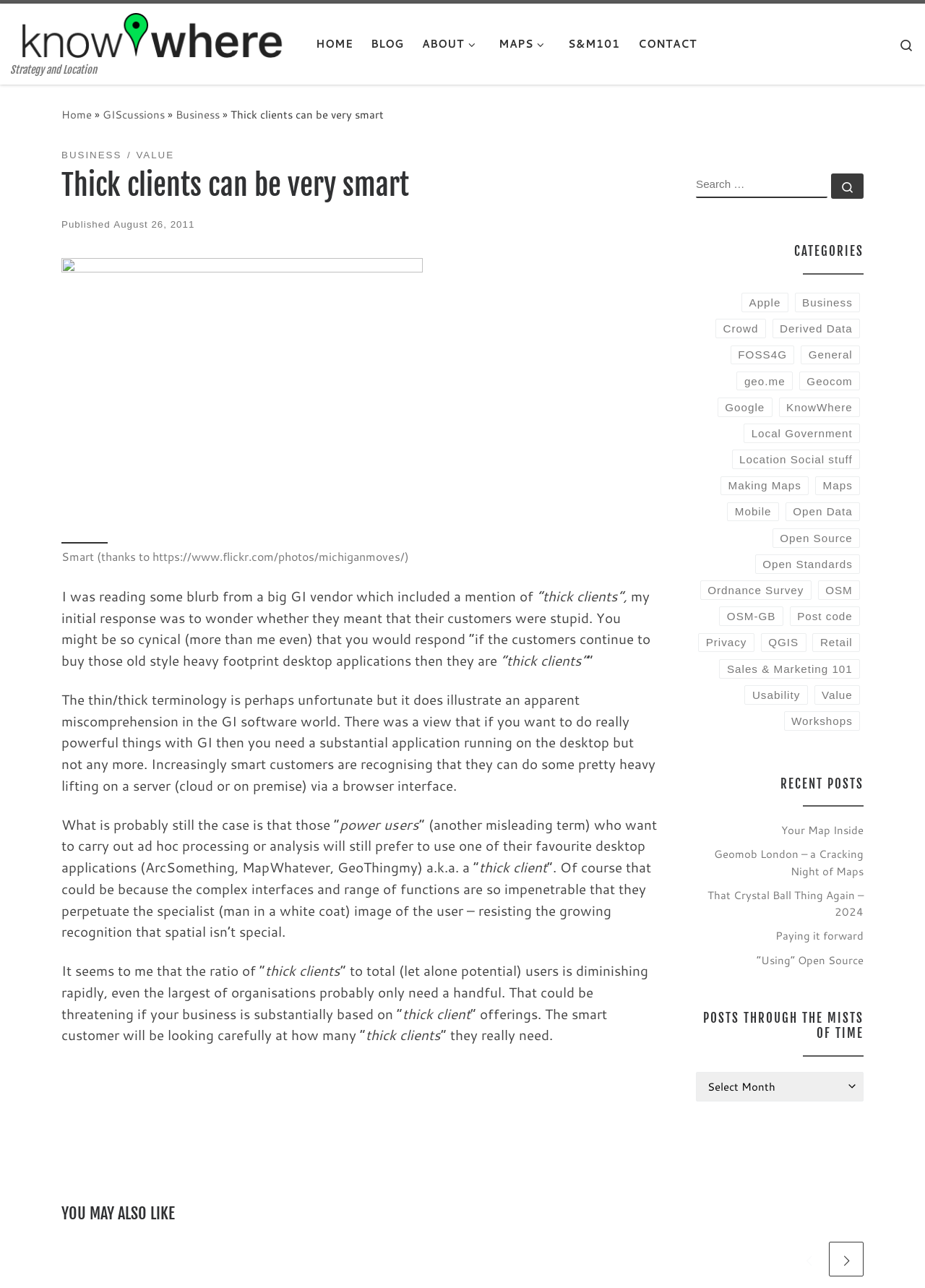What is the category of the article?
Please give a detailed answer to the question using the information shown in the image.

The category of the article is 'Business' which is mentioned in the header of the article as a link.